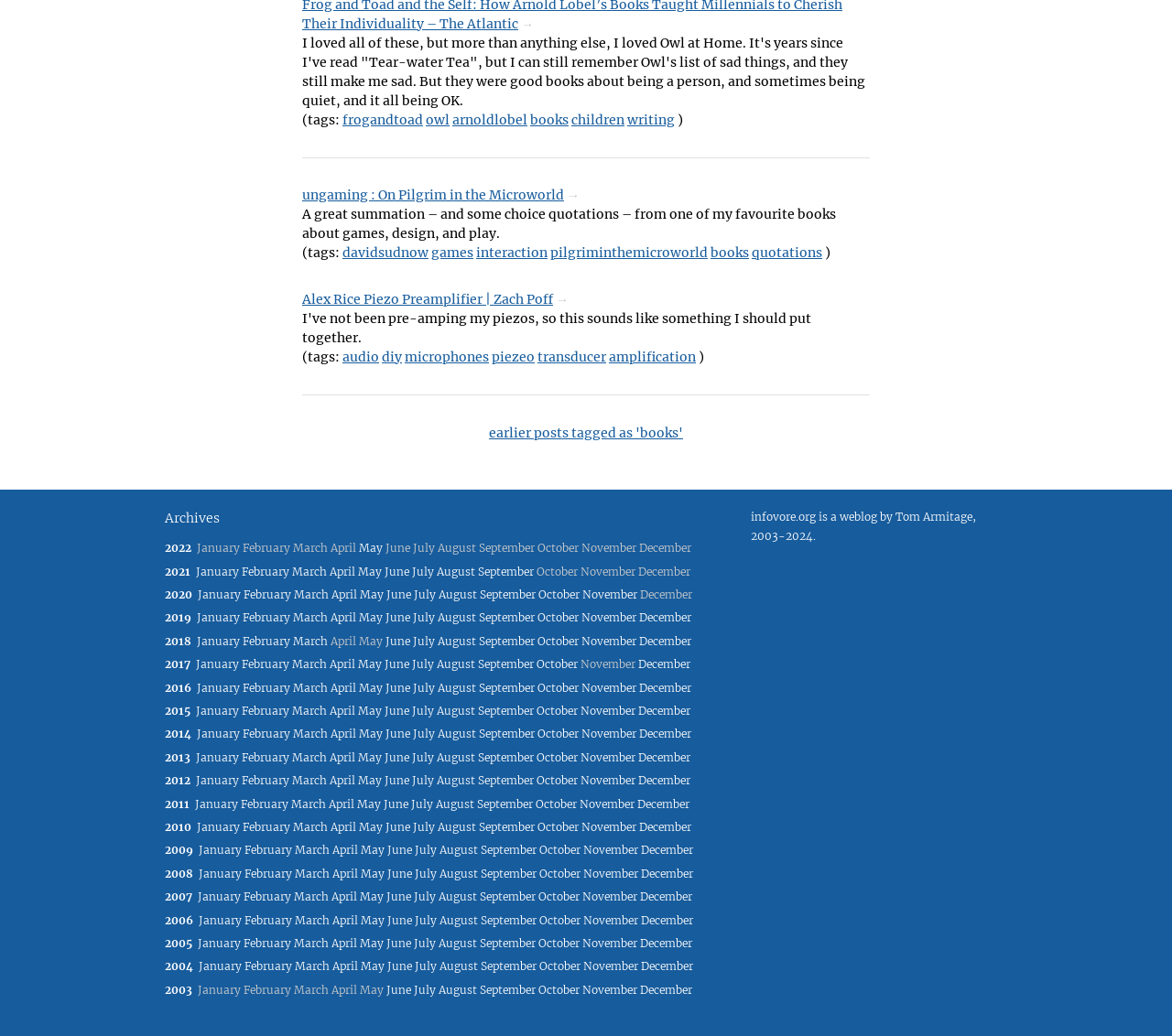Can you find the bounding box coordinates for the element to click on to achieve the instruction: "explore the link about Alex Rice Piezo Preamplifier"?

[0.258, 0.281, 0.472, 0.297]